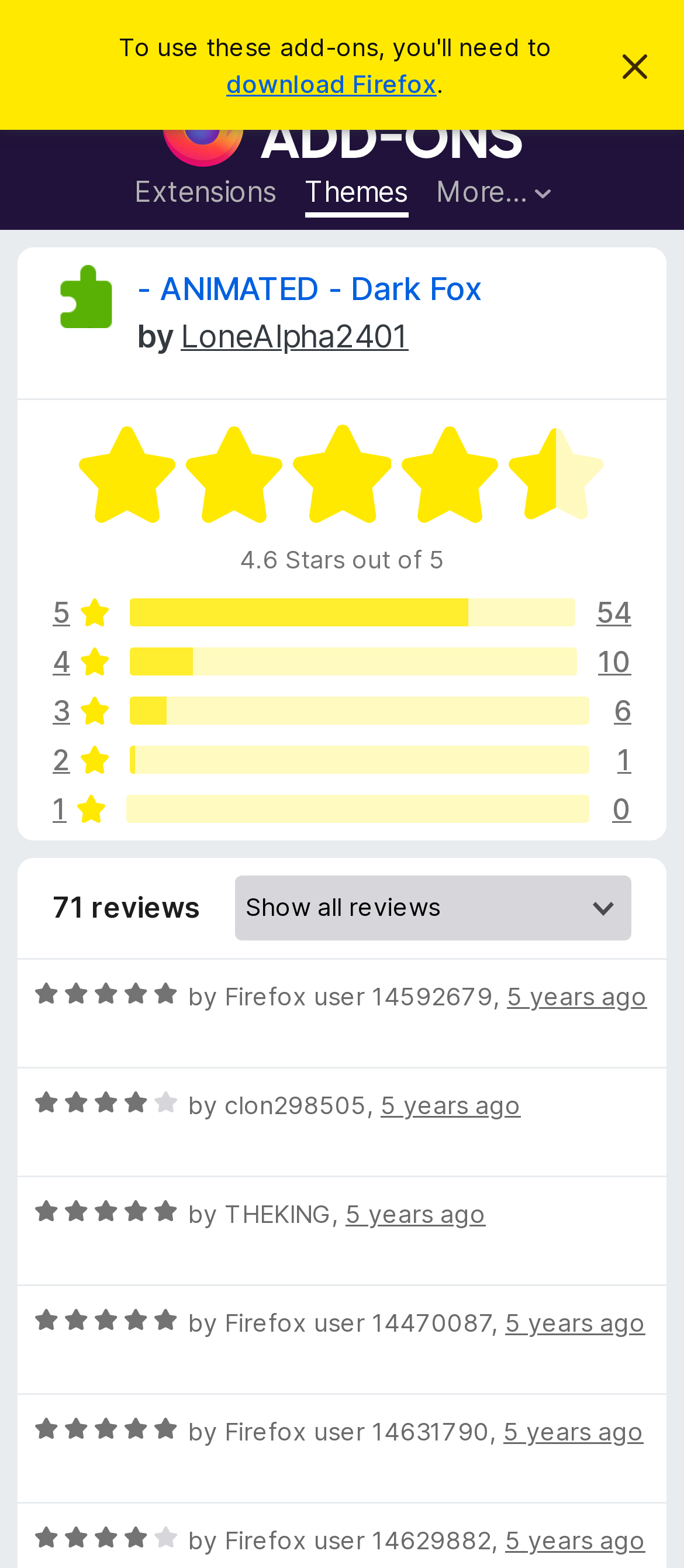Use a single word or phrase to answer the question:
How many users gave a 5-star rating to - ANIMATED - Dark Fox?

54